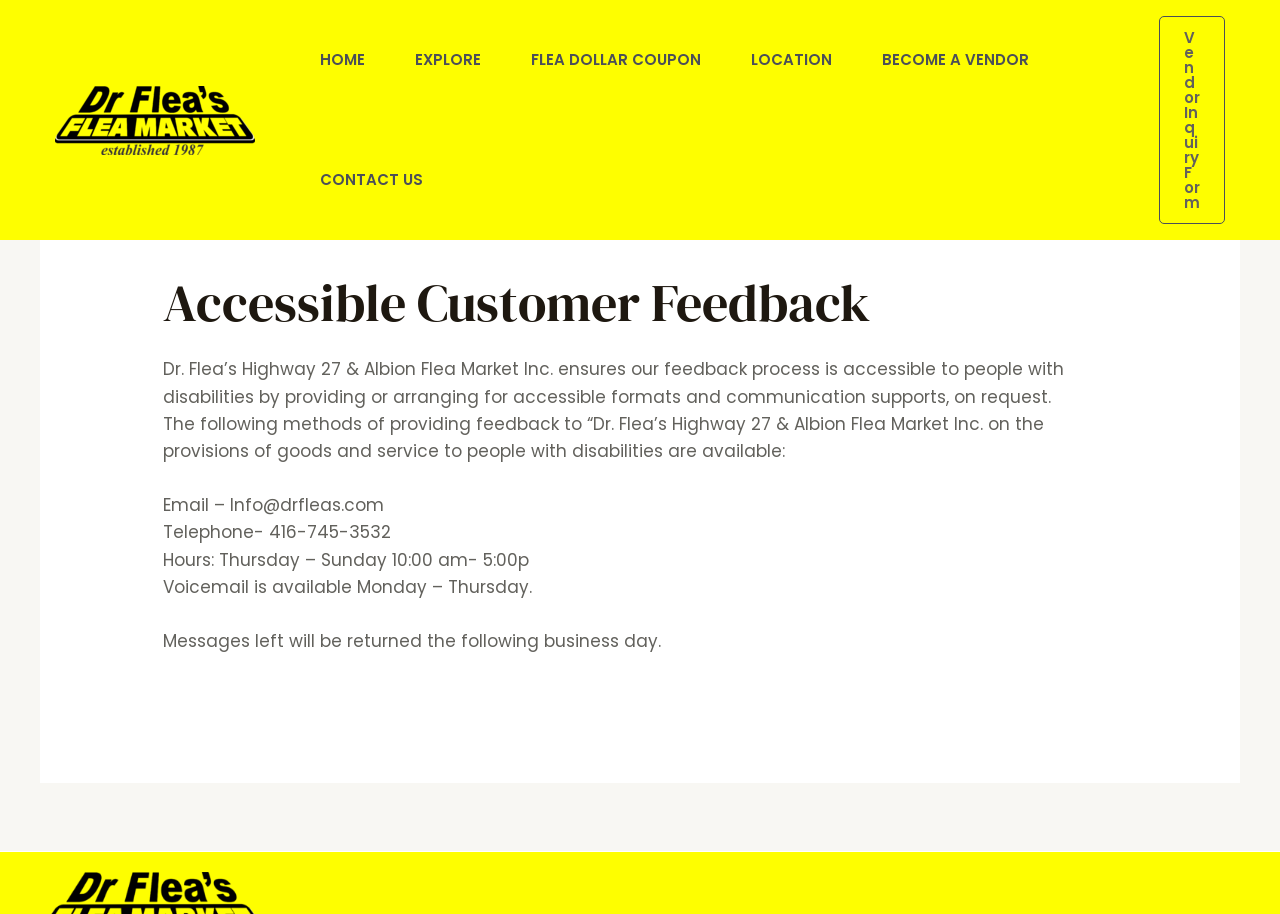Articulate a complete and detailed caption of the webpage elements.

The webpage is about accessible customer feedback for Dr. Flea's Highway 27 & Albion Flea Market Inc. At the top left, there is a link to "Dr. Fleas" accompanied by an image with the same name. Below this, there is a navigation menu with seven links: "HOME", "EXPLORE", "FLEA DOLLAR COUPON", "LOCATION", "BECOME A VENDOR", "CONTACT US", and another "CONTACT US" link positioned below the first six links.

On the right side of the page, there is a link to "Vendor Inquiry Form". The main content of the page is an article that starts with a heading "Accessible Customer Feedback". Below the heading, there is a paragraph explaining that Dr. Flea's Highway 27 & Albion Flea Market Inc. ensures an accessible feedback process for people with disabilities.

The article then lists the methods of providing feedback, including email, telephone, and hours of operation. The telephone number and hours are provided, along with information about voicemail availability and response times. Overall, the page provides information on how customers with disabilities can provide feedback to Dr. Flea's Highway 27 & Albion Flea Market Inc.